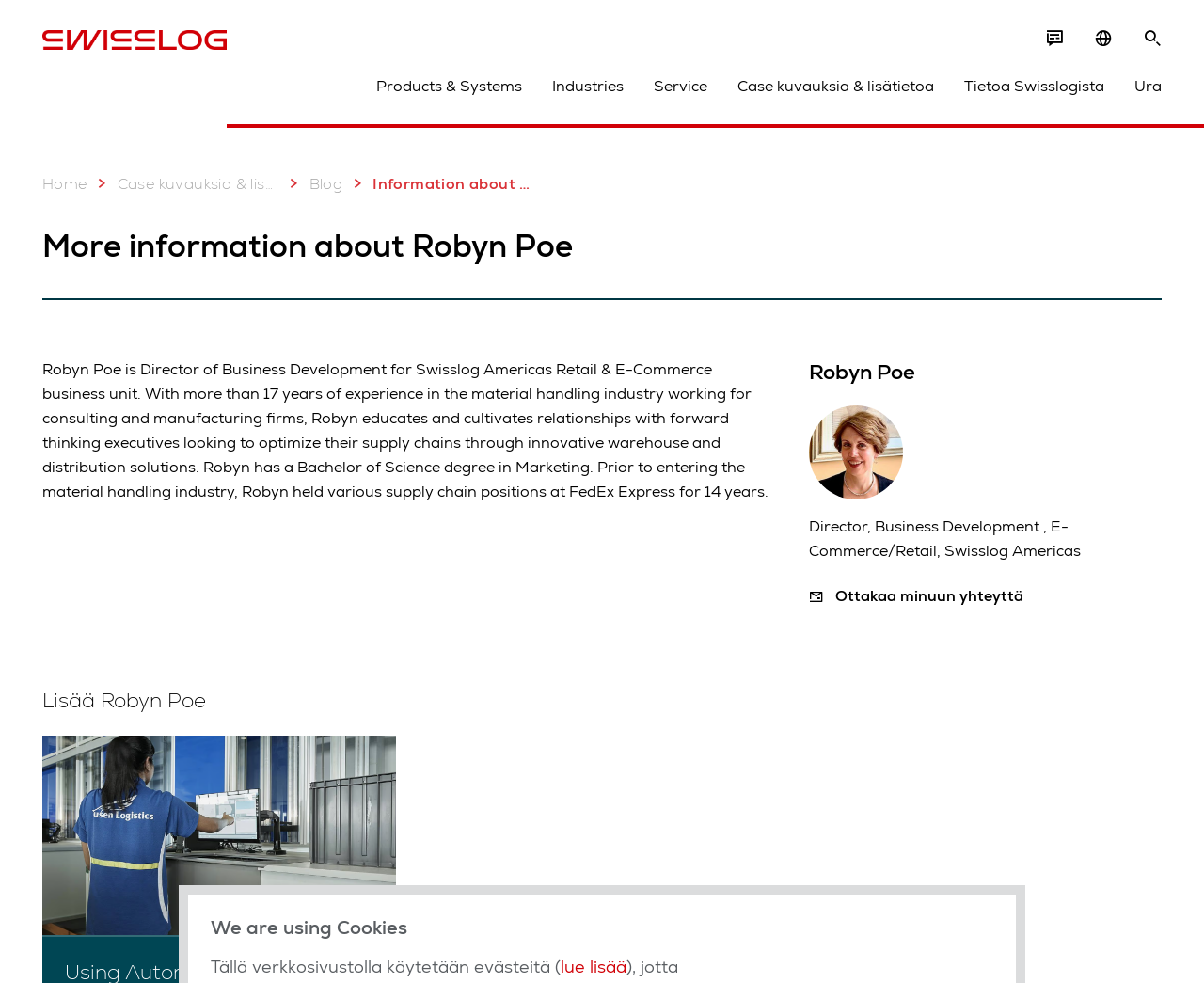Please identify the bounding box coordinates of the area that needs to be clicked to follow this instruction: "Read more about cookies".

[0.466, 0.972, 0.52, 0.994]